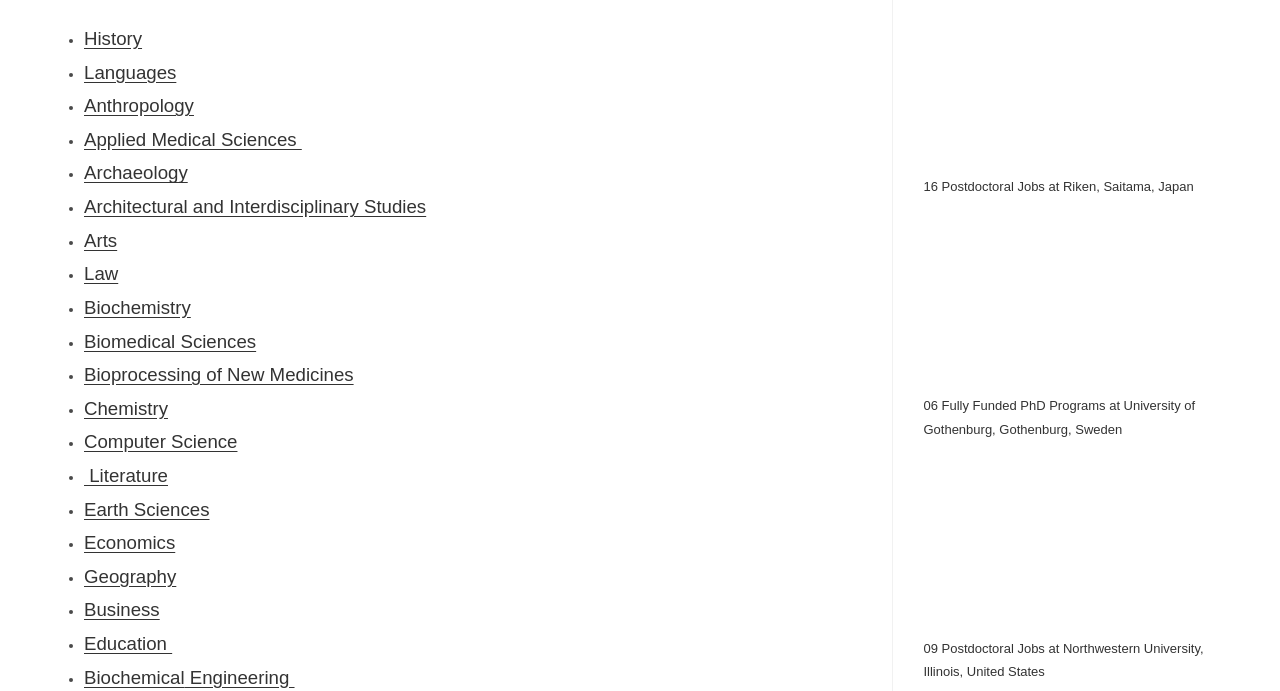Specify the bounding box coordinates of the area to click in order to execute this command: 'Click on Applied Medical Sciences'. The coordinates should consist of four float numbers ranging from 0 to 1, and should be formatted as [left, top, right, bottom].

[0.066, 0.186, 0.236, 0.217]